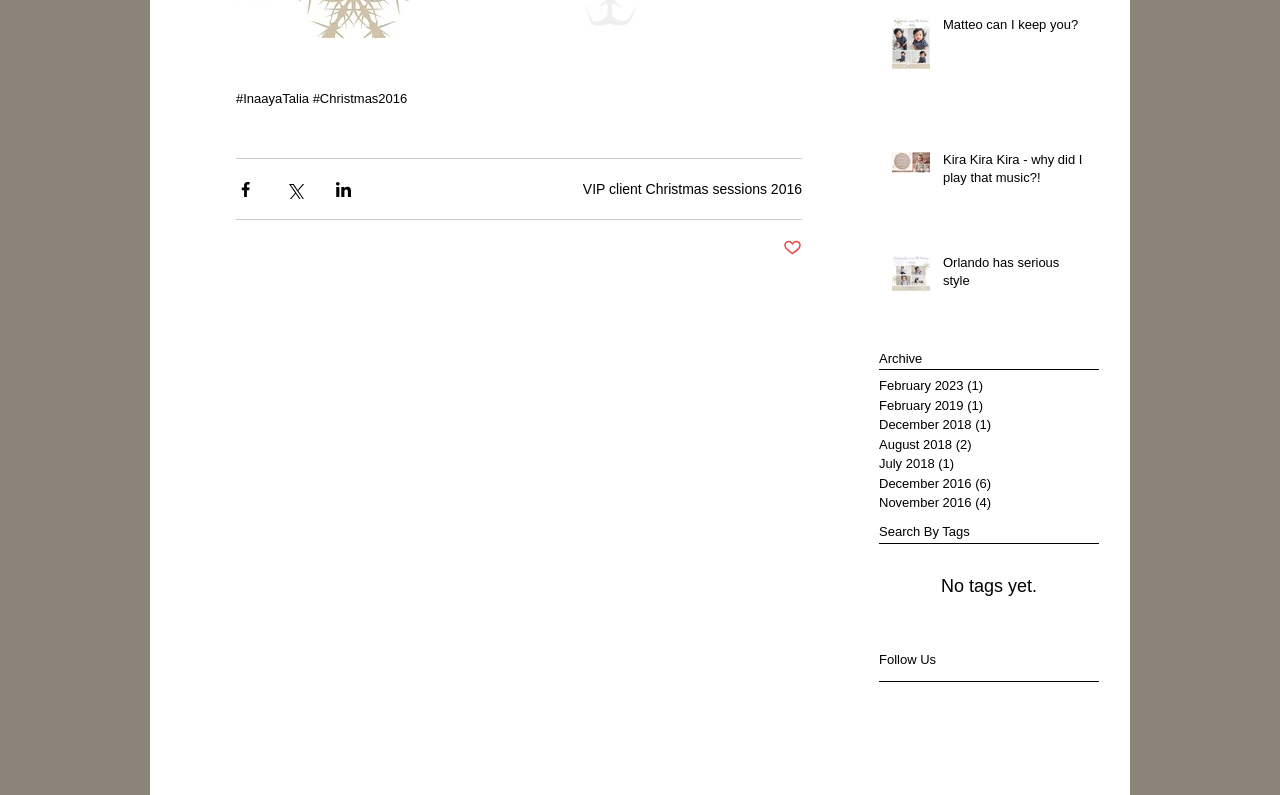Find the bounding box coordinates of the clickable region needed to perform the following instruction: "Share via Facebook". The coordinates should be provided as four float numbers between 0 and 1, i.e., [left, top, right, bottom].

[0.184, 0.226, 0.199, 0.25]